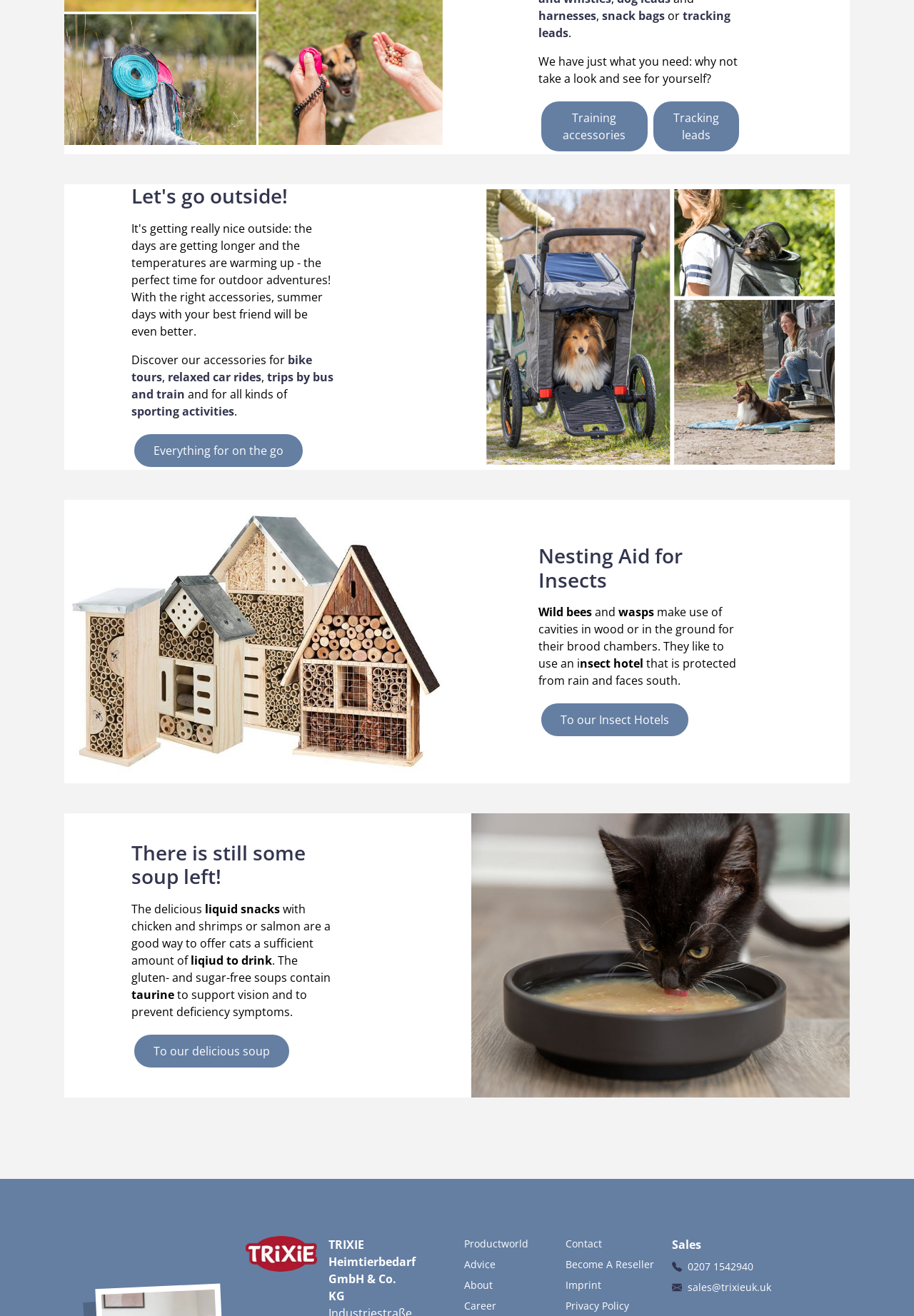Please give a one-word or short phrase response to the following question: 
What type of accessories are mentioned for bike tours?

harnesses